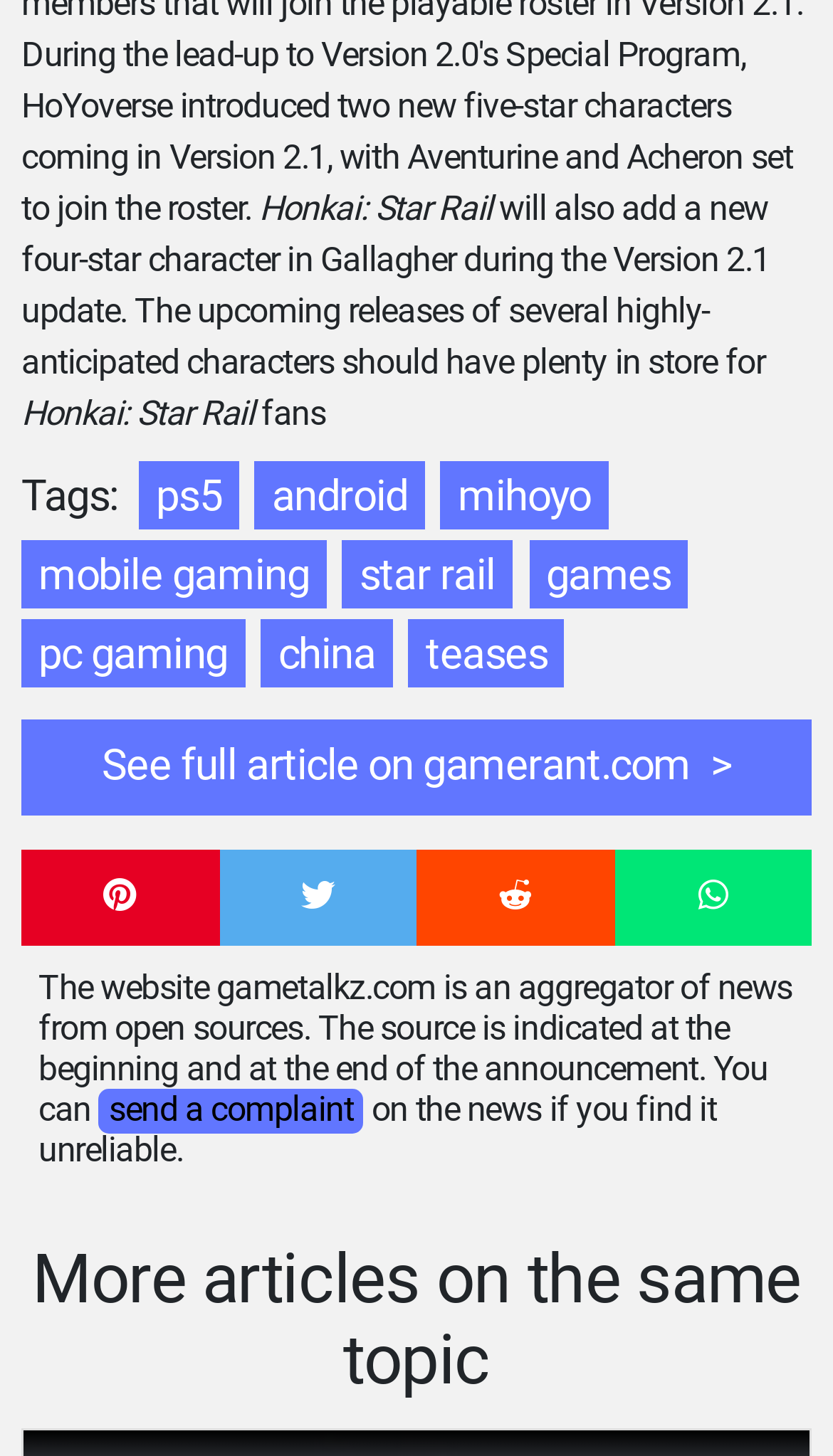Locate the coordinates of the bounding box for the clickable region that fulfills this instruction: "Click on the more articles button".

[0.038, 0.851, 0.962, 0.962]